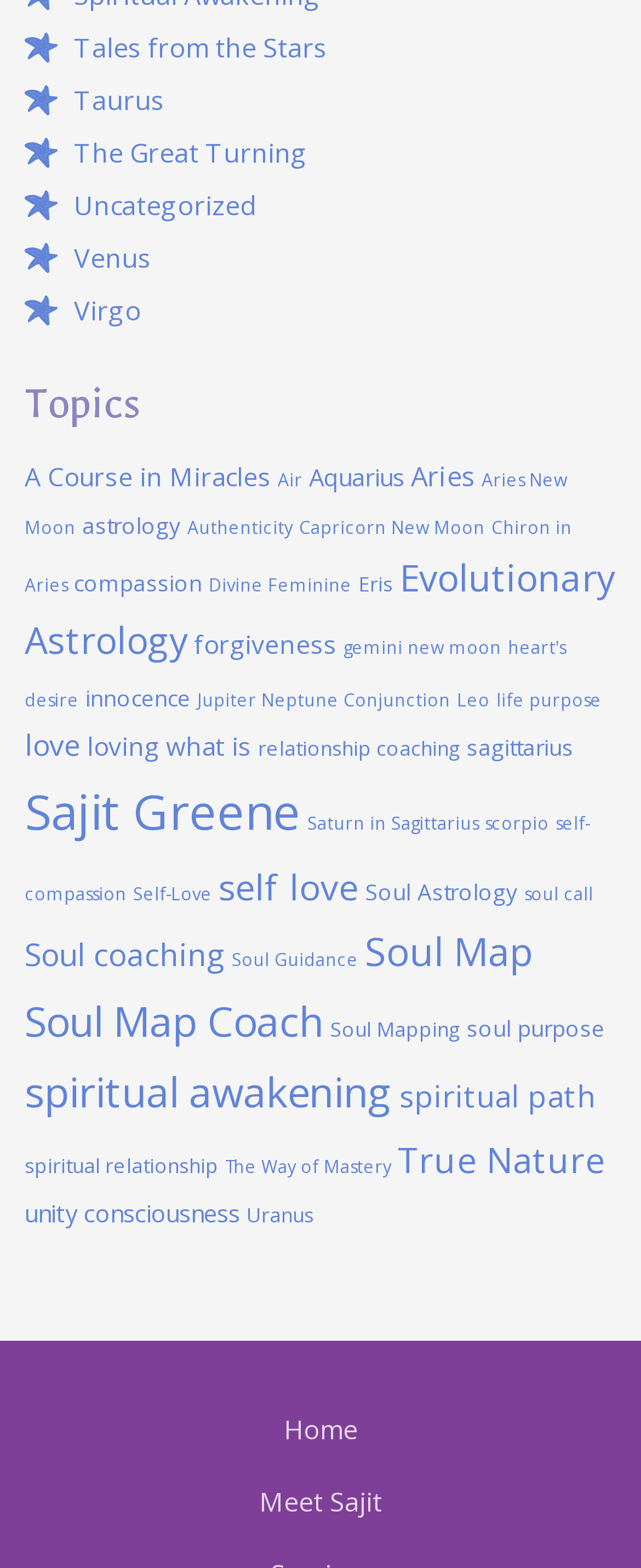What is the main topic of this webpage?
Refer to the image and provide a one-word or short phrase answer.

Astrology and spirituality